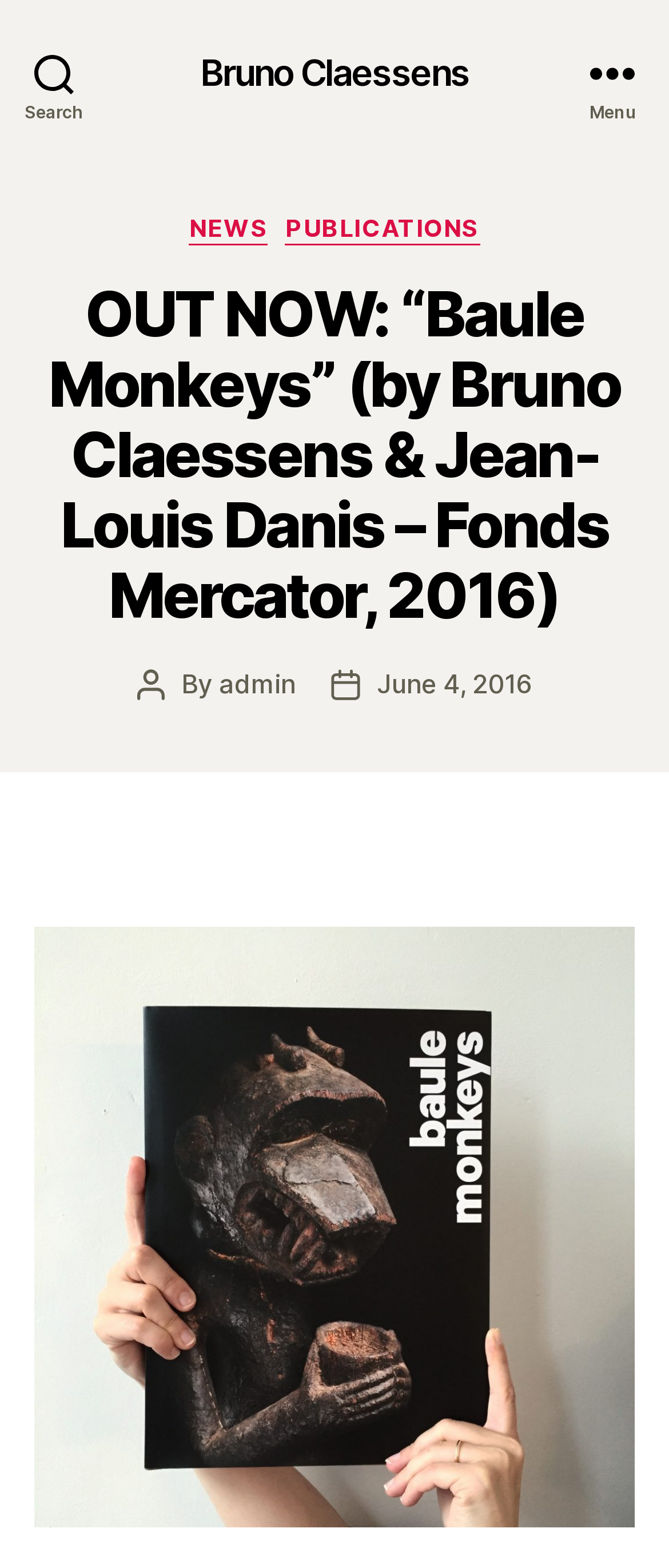Please find the bounding box coordinates of the element that needs to be clicked to perform the following instruction: "Click the Search button". The bounding box coordinates should be four float numbers between 0 and 1, represented as [left, top, right, bottom].

[0.0, 0.0, 0.162, 0.092]